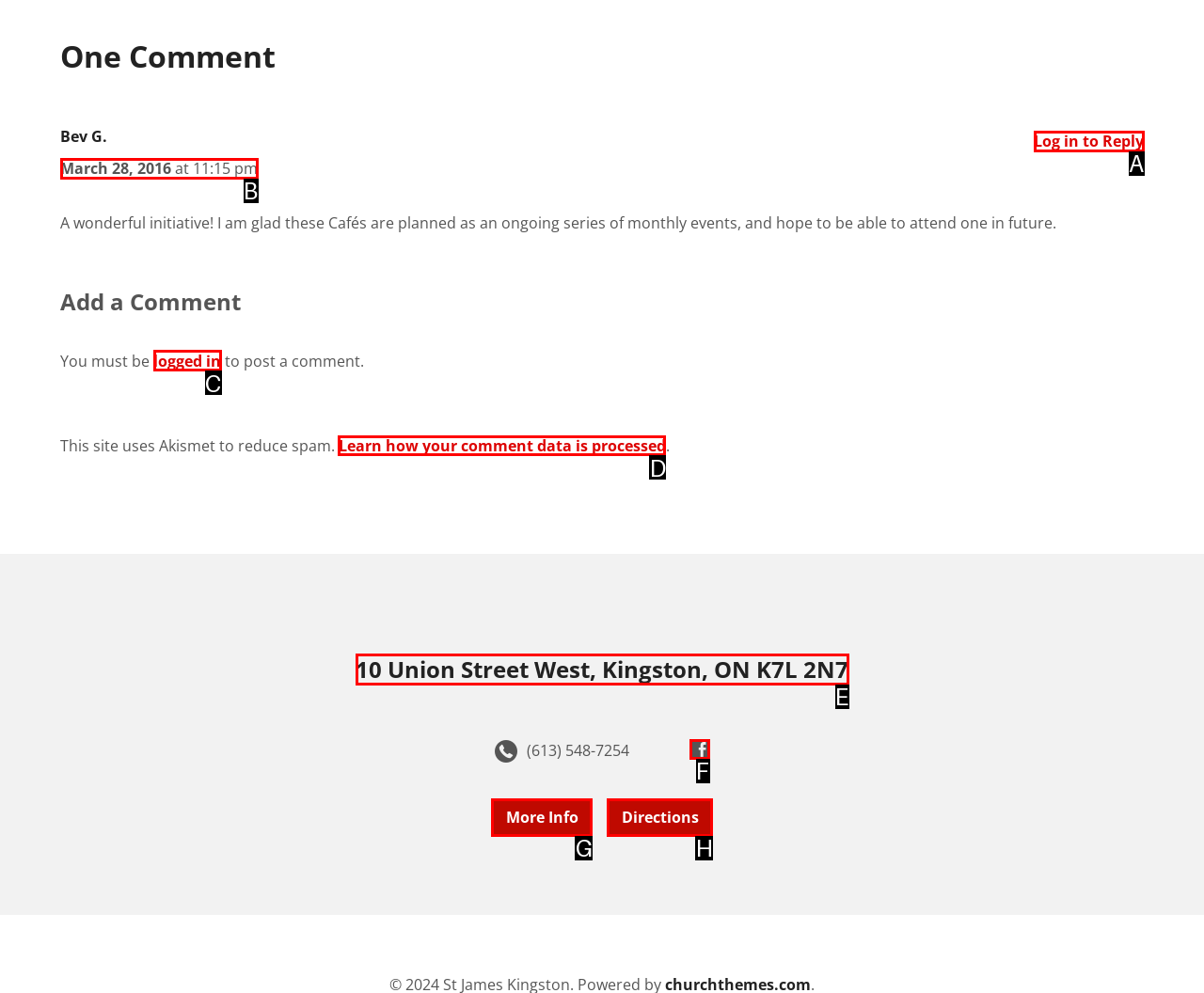For the task: Learn how your comment data is processed, tell me the letter of the option you should click. Answer with the letter alone.

D